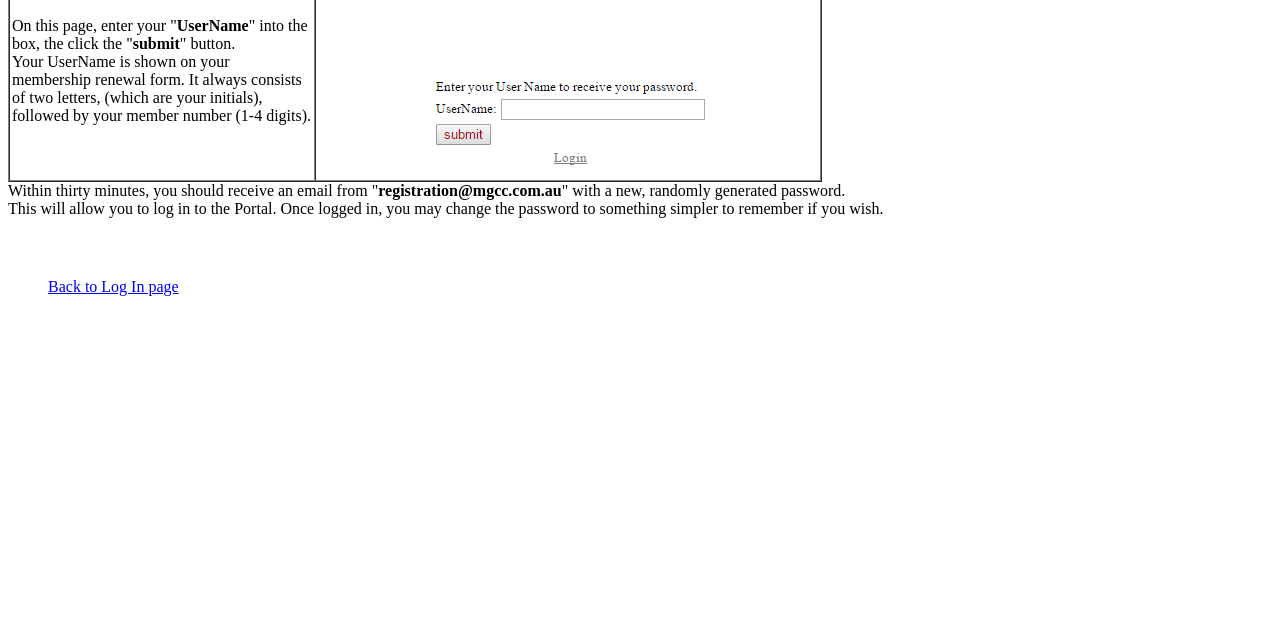Using the given element description, provide the bounding box coordinates (top-left x, top-left y, bottom-right x, bottom-right y) for the corresponding UI element in the screenshot: Back to Log In page

[0.038, 0.434, 0.14, 0.461]